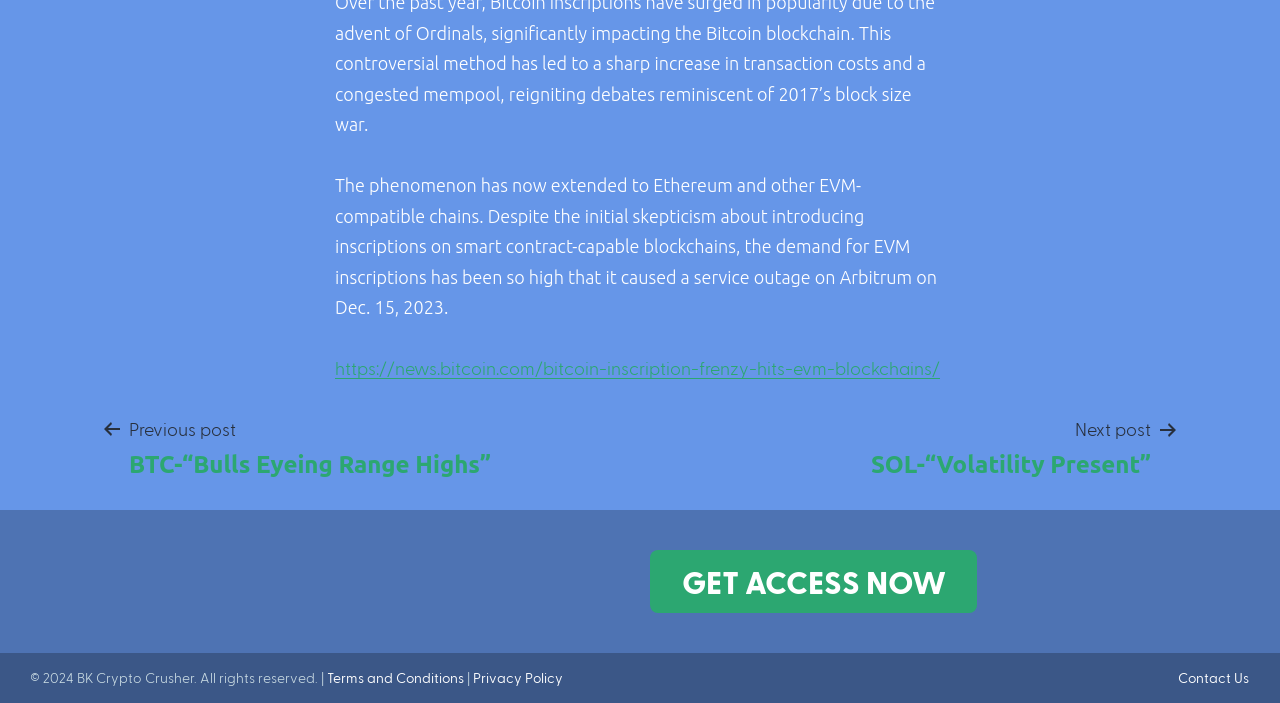What are the footer links?
Please answer using one word or phrase, based on the screenshot.

Terms, Privacy, Contact